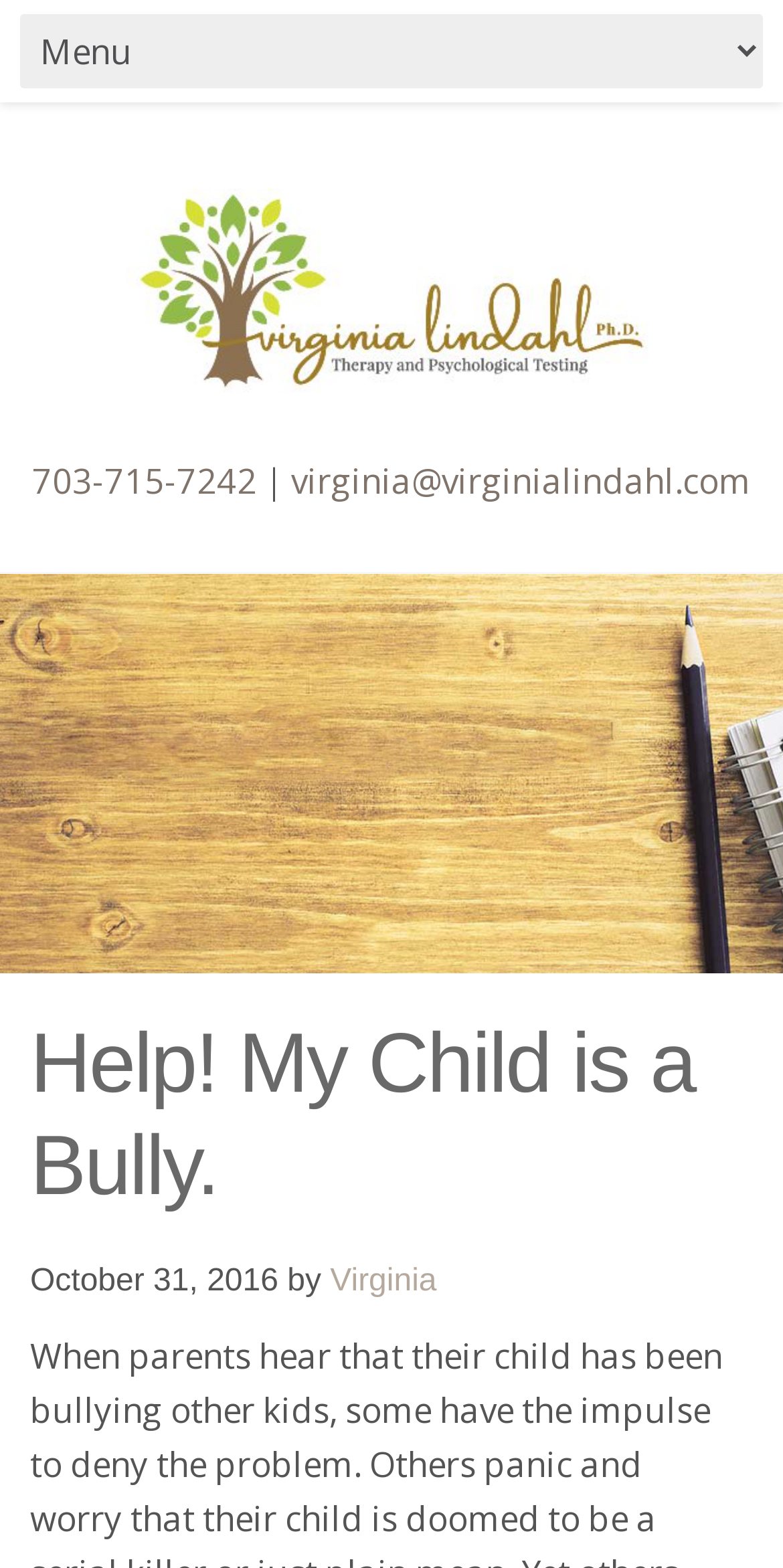Examine the image carefully and respond to the question with a detailed answer: 
What is the date of the article?

I found the date of the article by looking at the StaticText element with the text 'October 31, 2016' which is located at the coordinates [0.038, 0.806, 0.355, 0.828] and is a child of the time element.